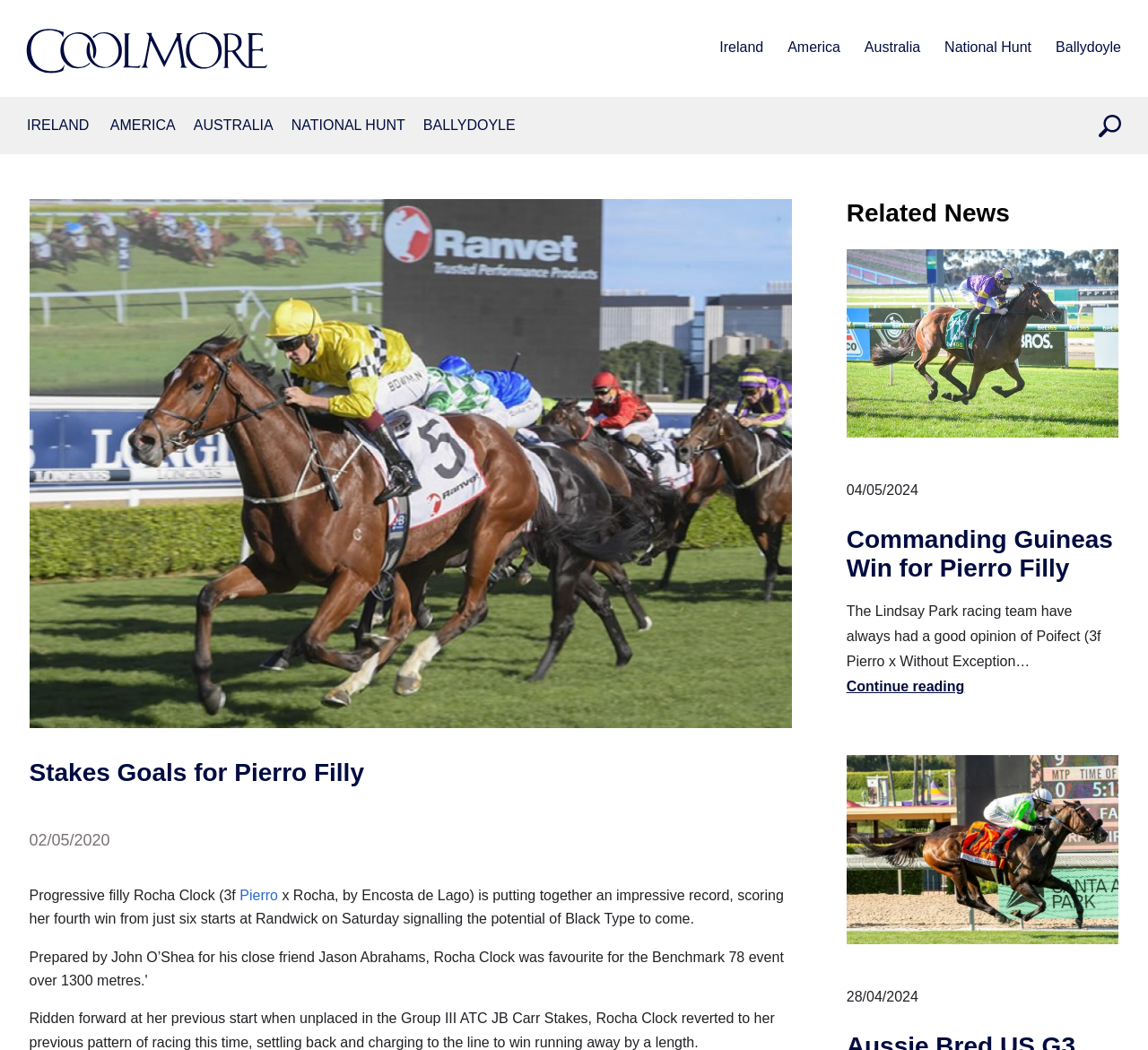Use a single word or phrase to answer the following:
How many links are there in the navigation section?

6